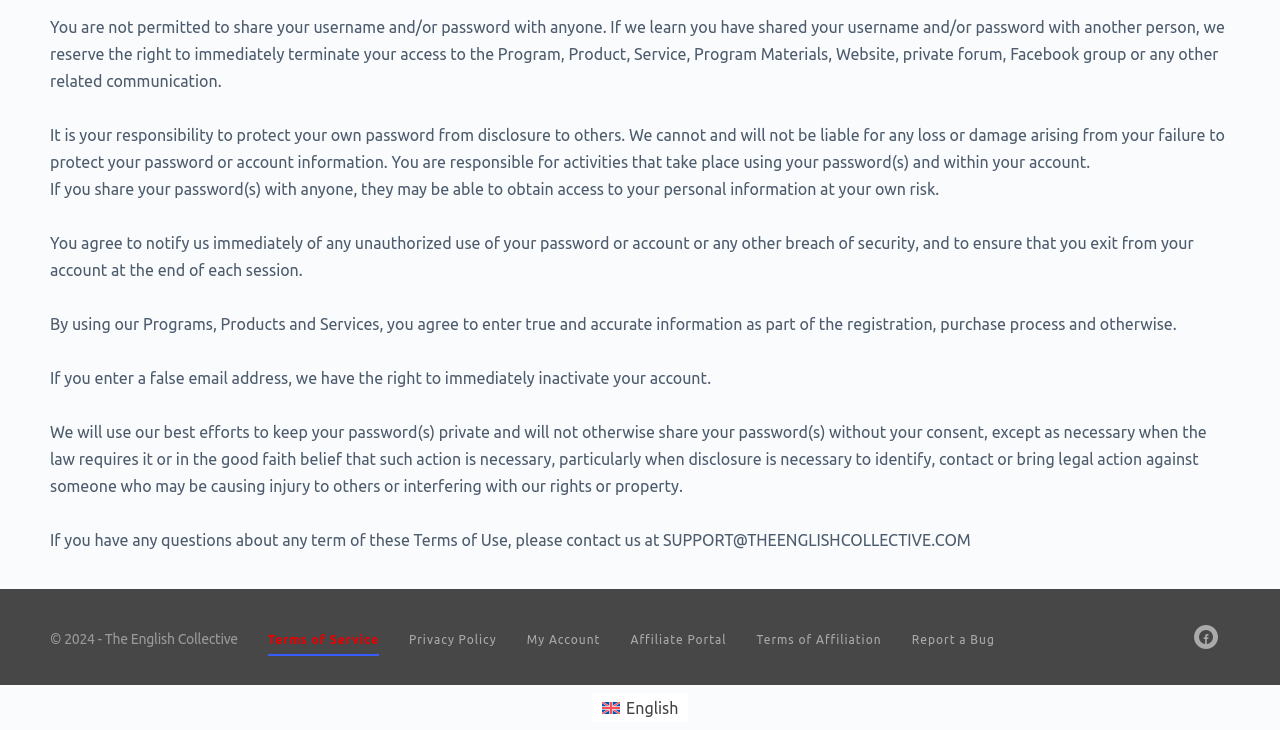Please identify the bounding box coordinates of the element's region that I should click in order to complete the following instruction: "Visit Facebook page". The bounding box coordinates consist of four float numbers between 0 and 1, i.e., [left, top, right, bottom].

[0.933, 0.856, 0.952, 0.889]